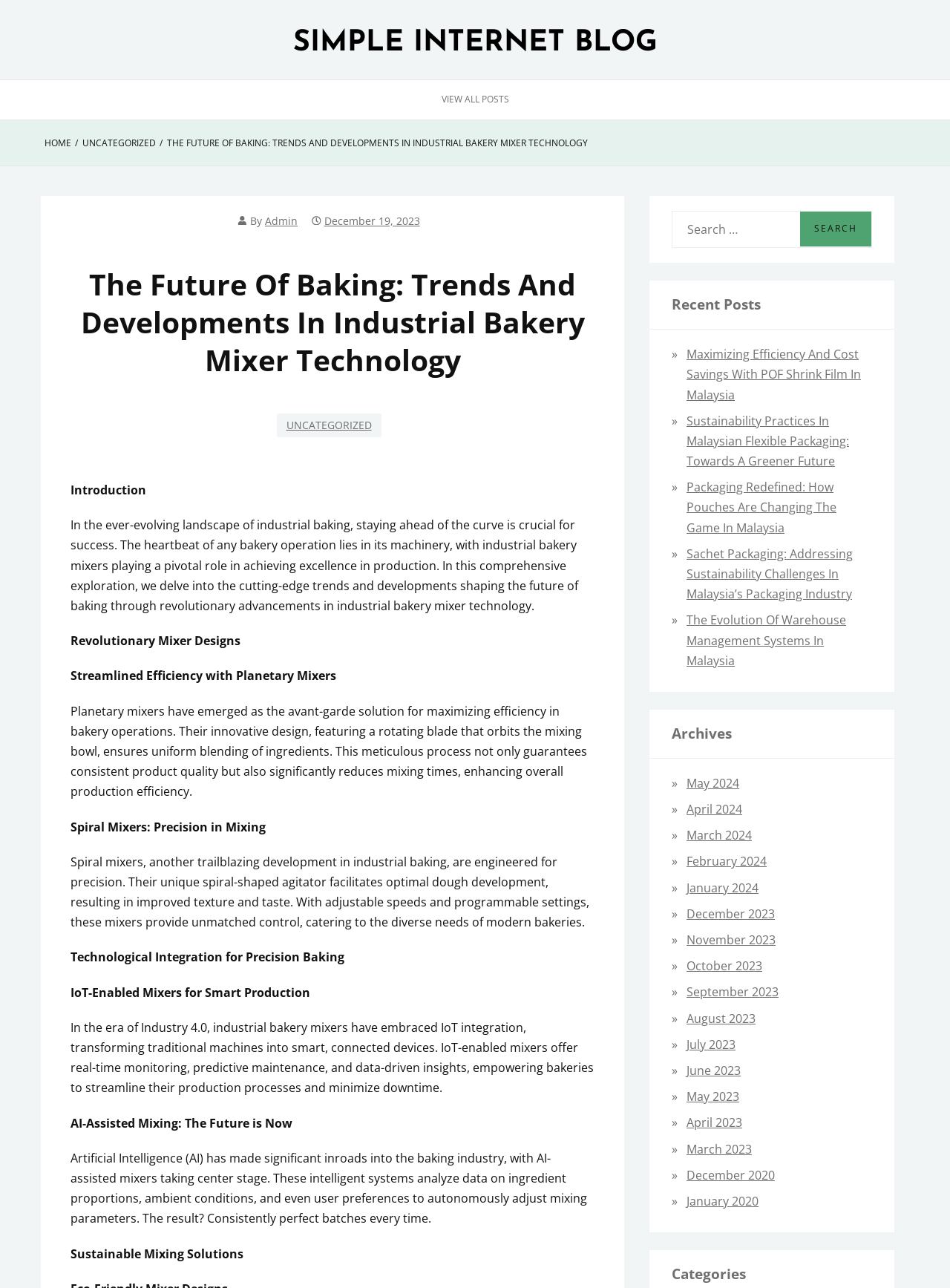Based on the element description, predict the bounding box coordinates (top-left x, top-left y, bottom-right x, bottom-right y) for the UI element in the screenshot: March 2023

[0.723, 0.886, 0.791, 0.898]